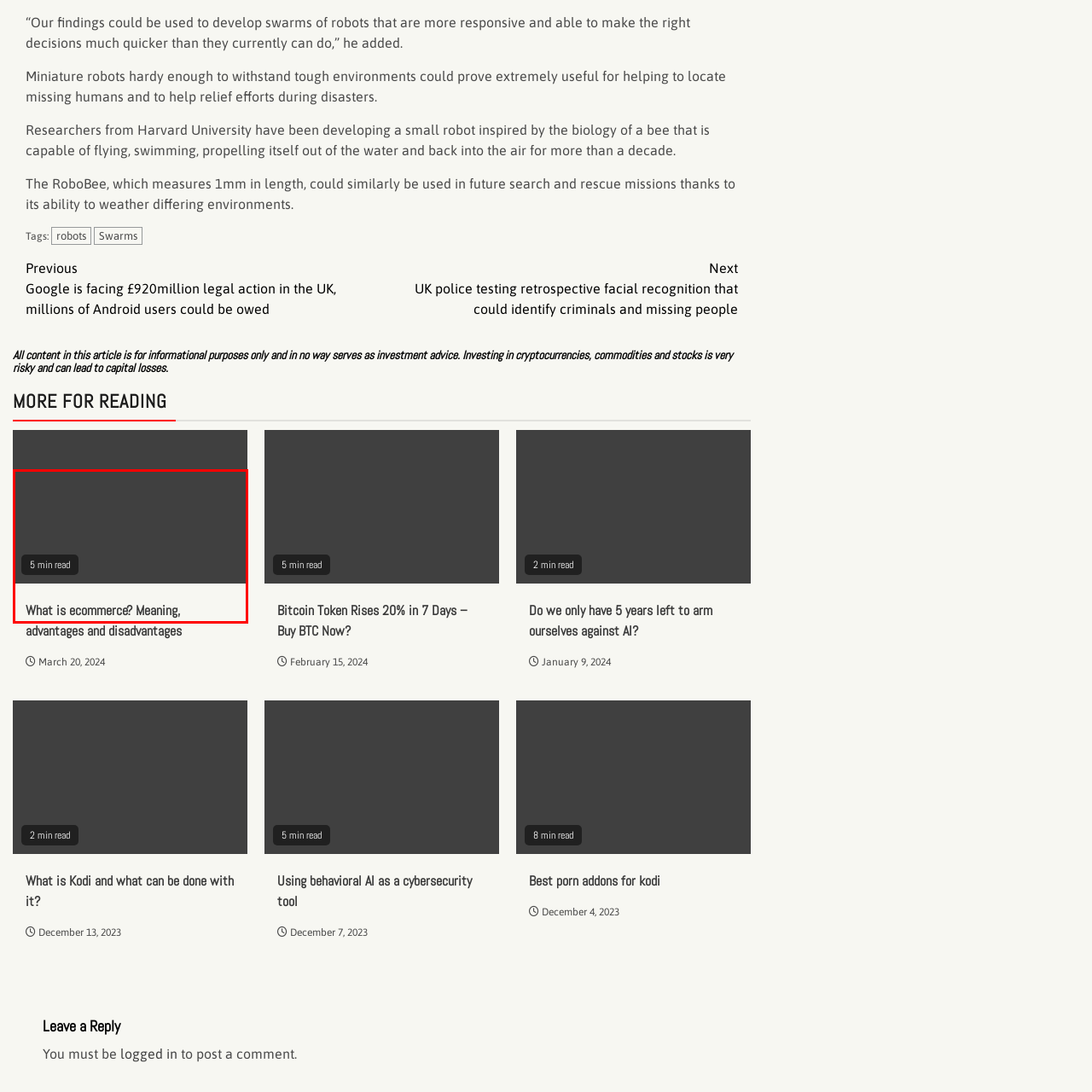Look at the image highlighted by the red boundary and answer the question with a succinct word or phrase:
How long does it take to read the article?

five minutes